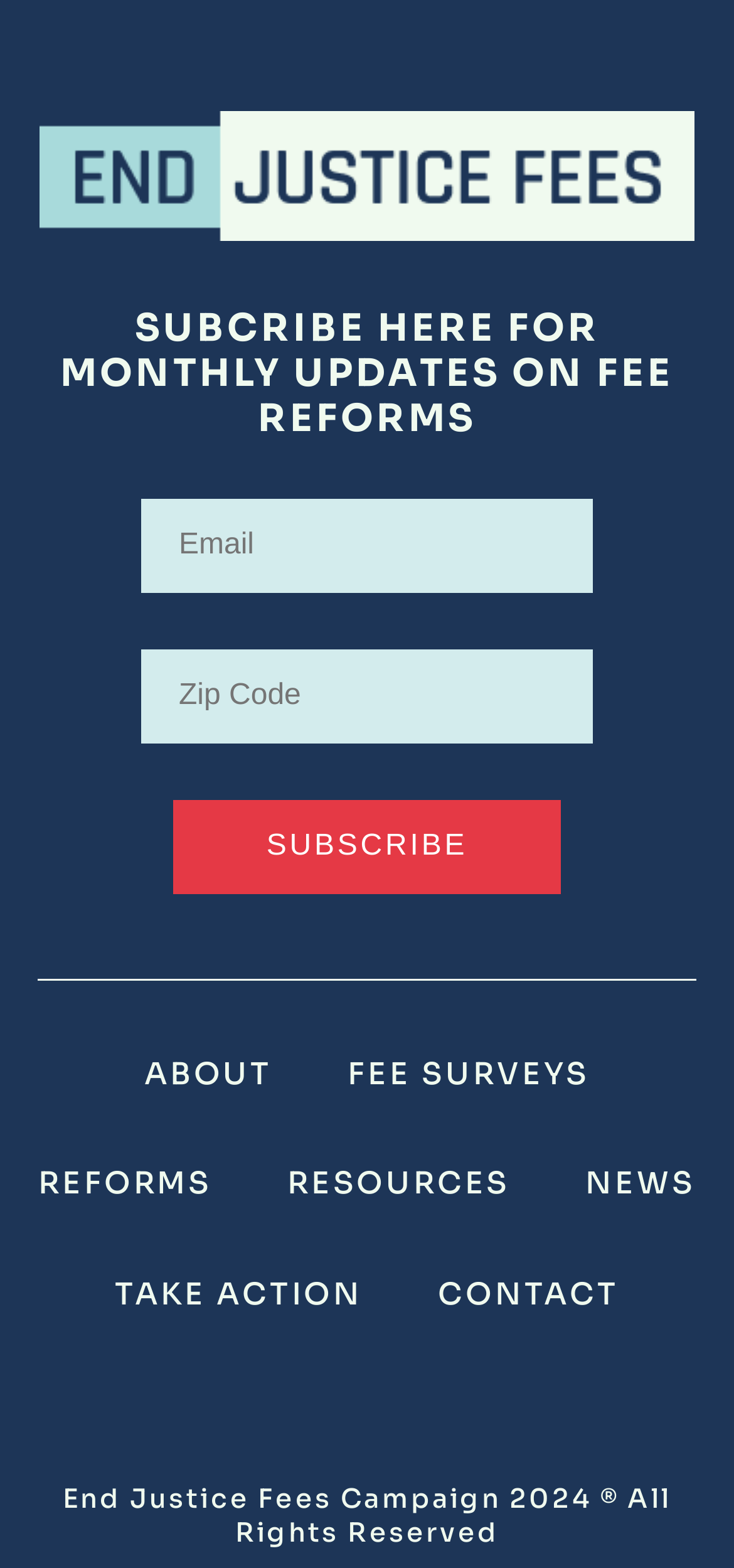What is the function of the textbox elements?
Answer with a single word or phrase, using the screenshot for reference.

To input user information